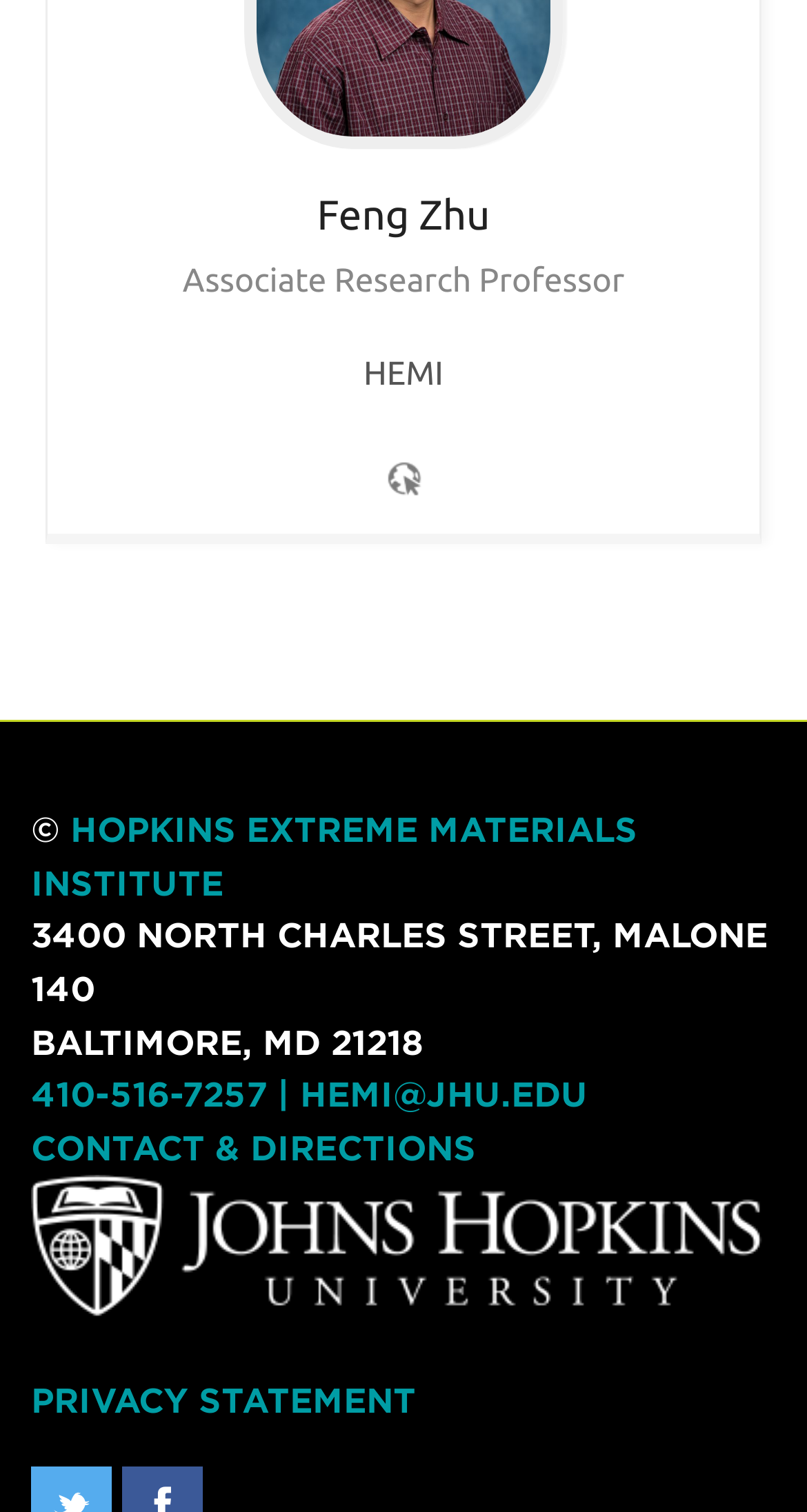What is the name of the associate research professor?
Based on the screenshot, provide a one-word or short-phrase response.

Feng Zhu